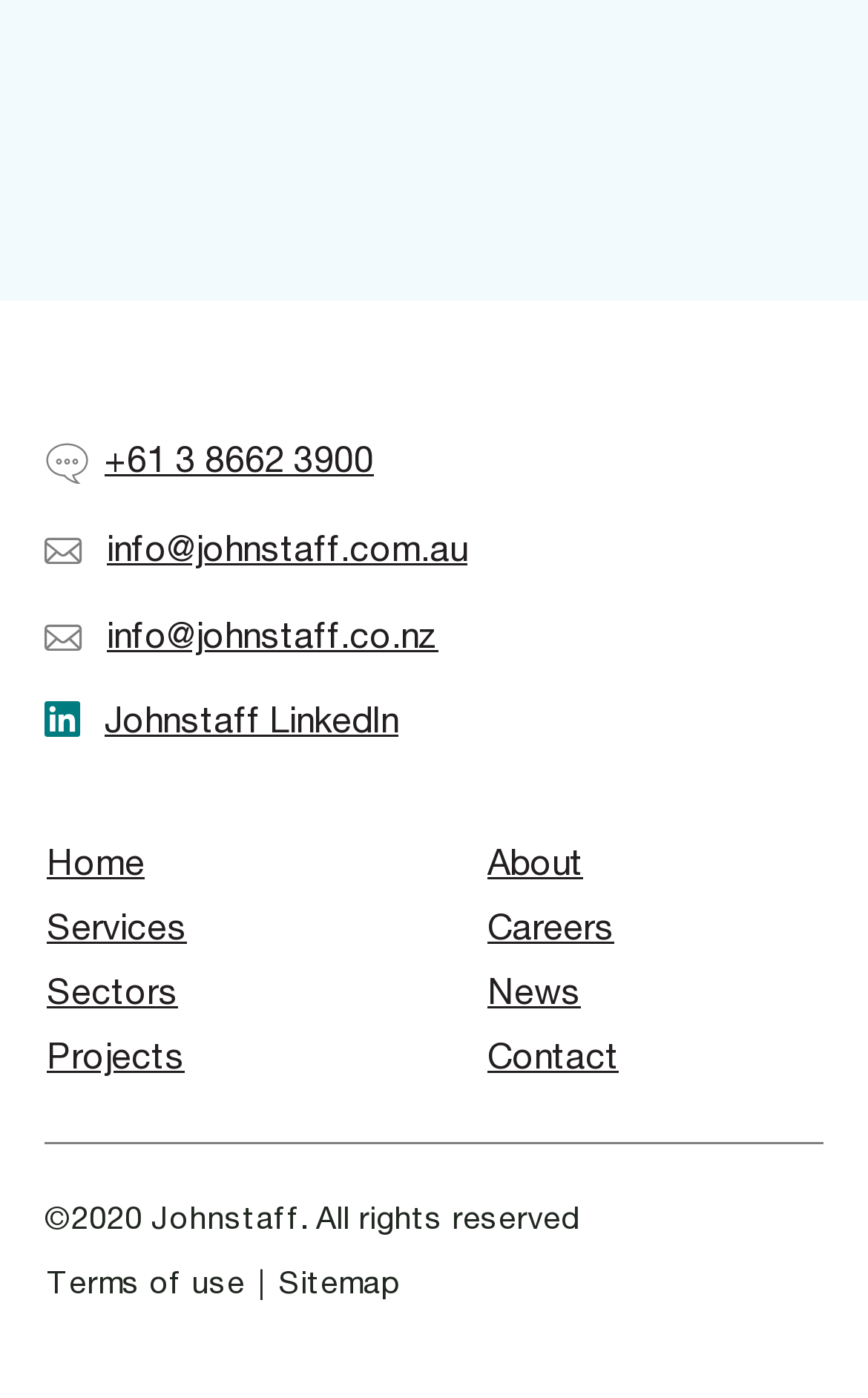Determine the bounding box coordinates of the region I should click to achieve the following instruction: "Call the office in Australia". Ensure the bounding box coordinates are four float numbers between 0 and 1, i.e., [left, top, right, bottom].

[0.118, 0.316, 0.433, 0.345]